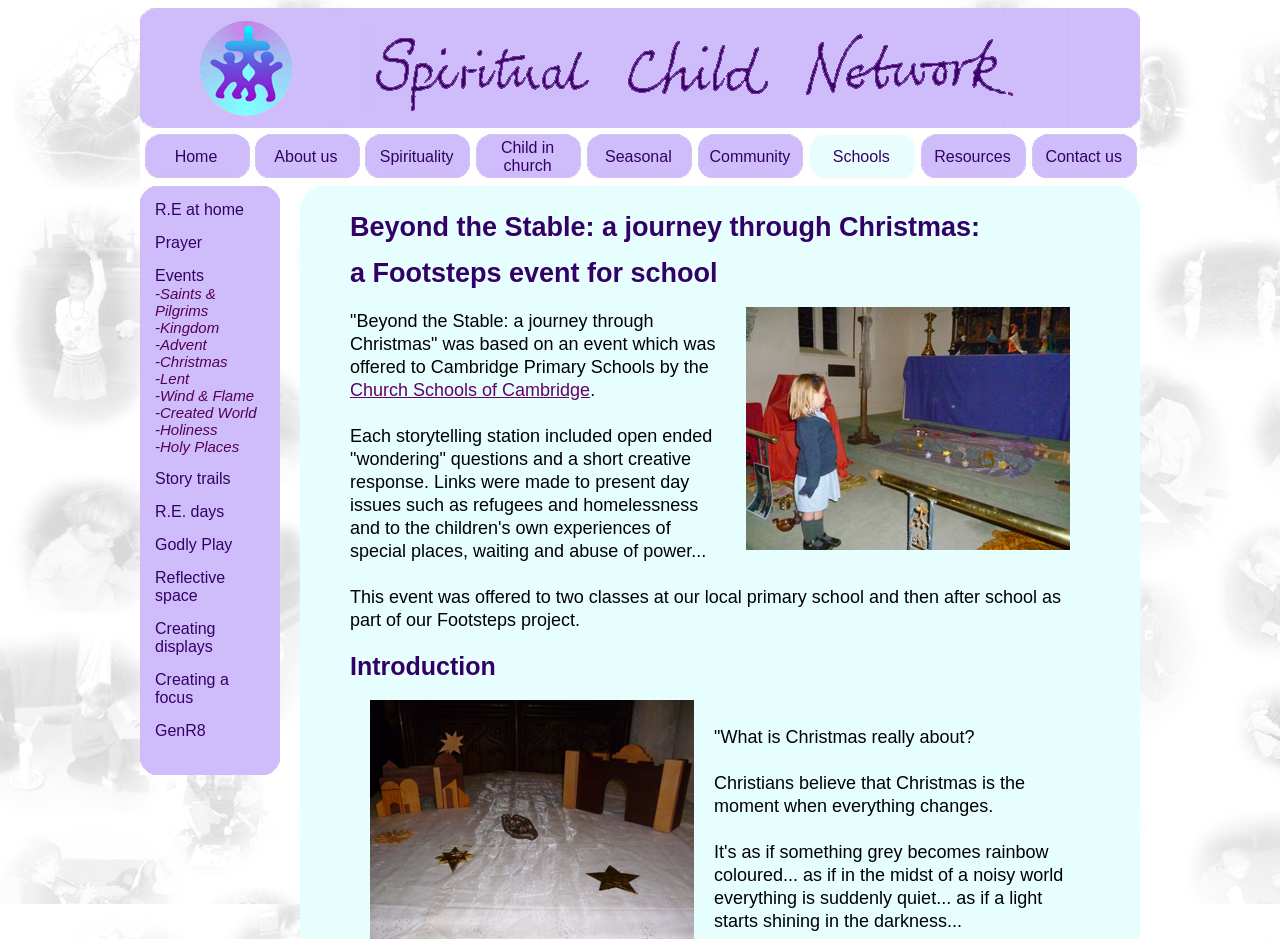What is the question that Christians ask about Christmas?
Could you please answer the question thoroughly and with as much detail as possible?

The webpage mentions that Christians ask the question 'What is Christmas really about?' and believe that Christmas is the moment when everything changes.